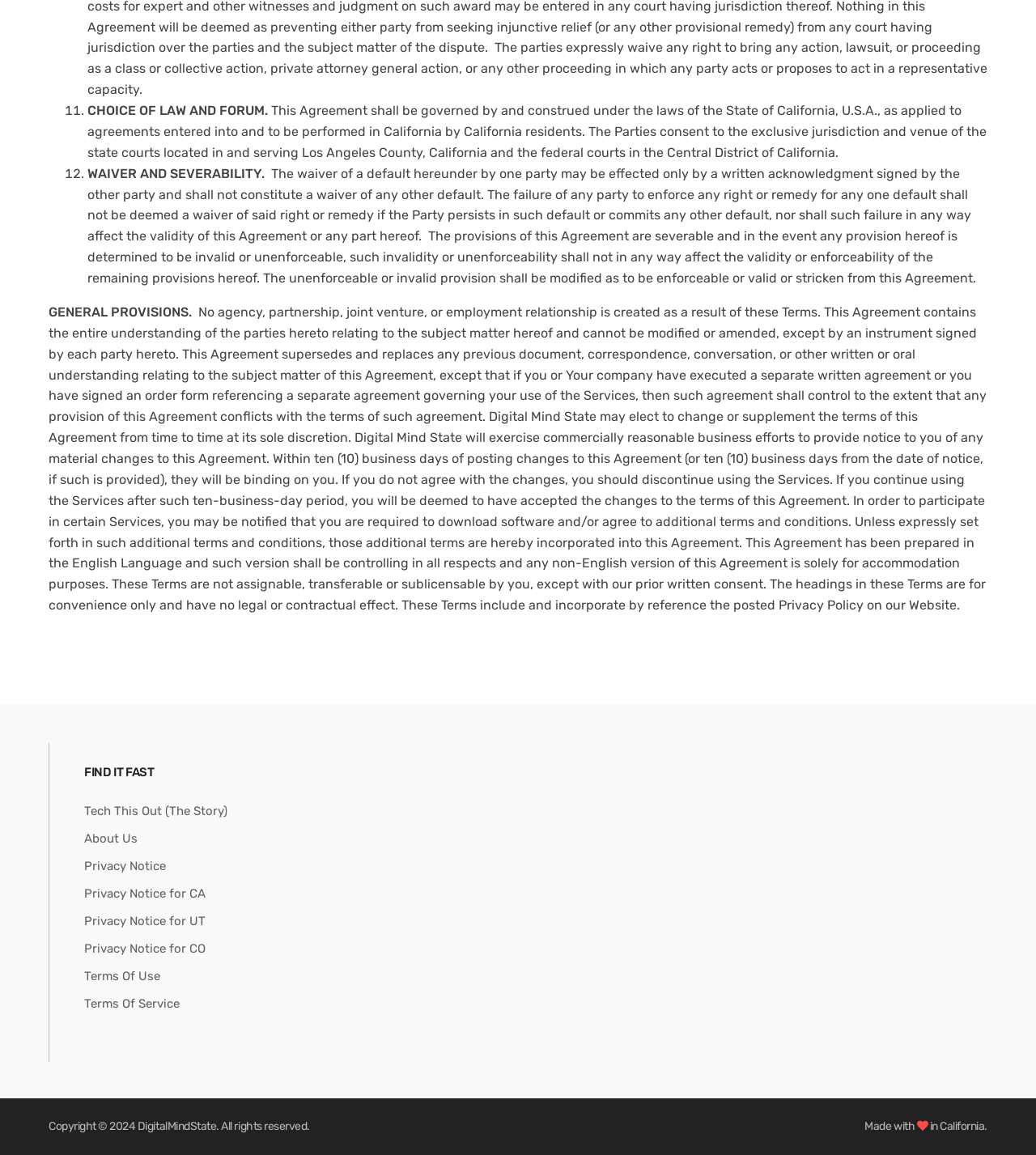Can this agreement be modified or amended?
Please answer the question with a detailed response using the information from the screenshot.

The section 'GENERAL PROVISIONS' states that 'This Agreement cannot be modified or amended, except by an instrument signed by each party hereto'.